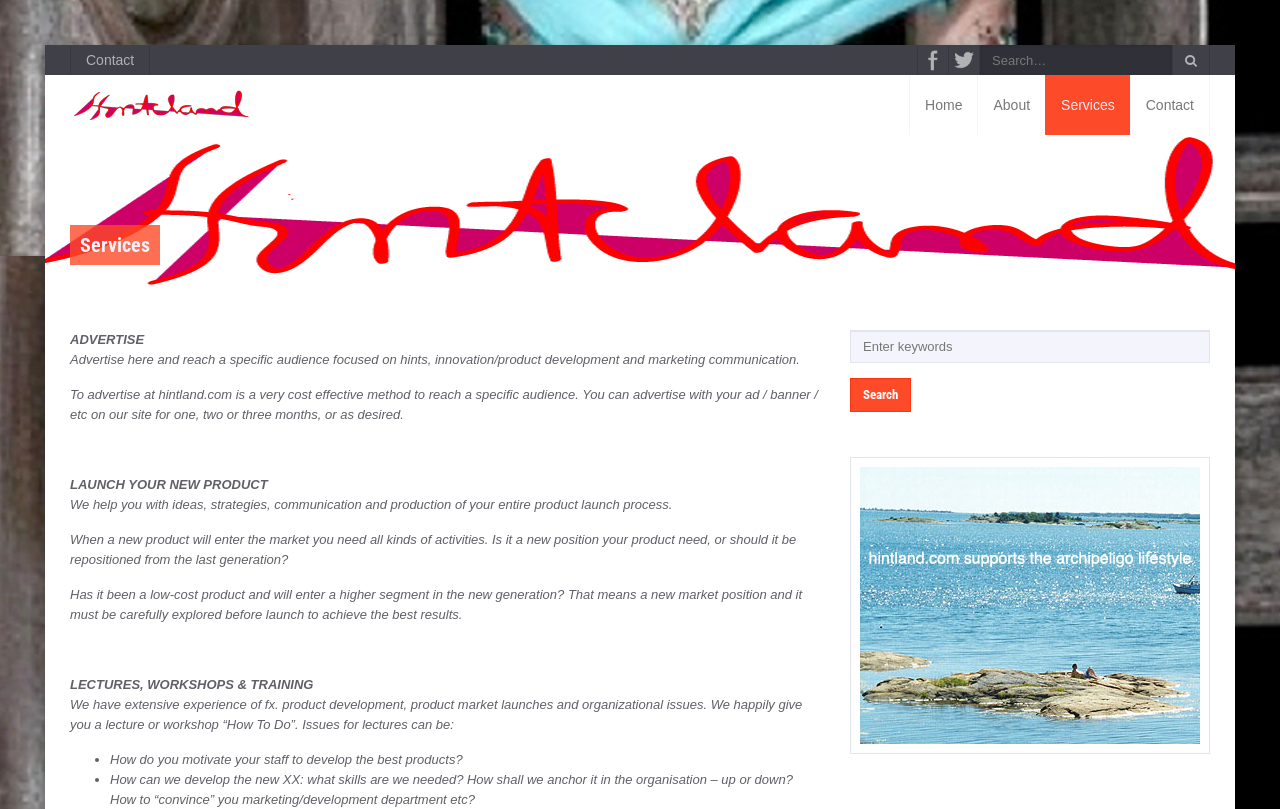Please determine the bounding box coordinates of the area that needs to be clicked to complete this task: 'Search for something in the page'. The coordinates must be four float numbers between 0 and 1, formatted as [left, top, right, bottom].

[0.664, 0.408, 0.945, 0.509]